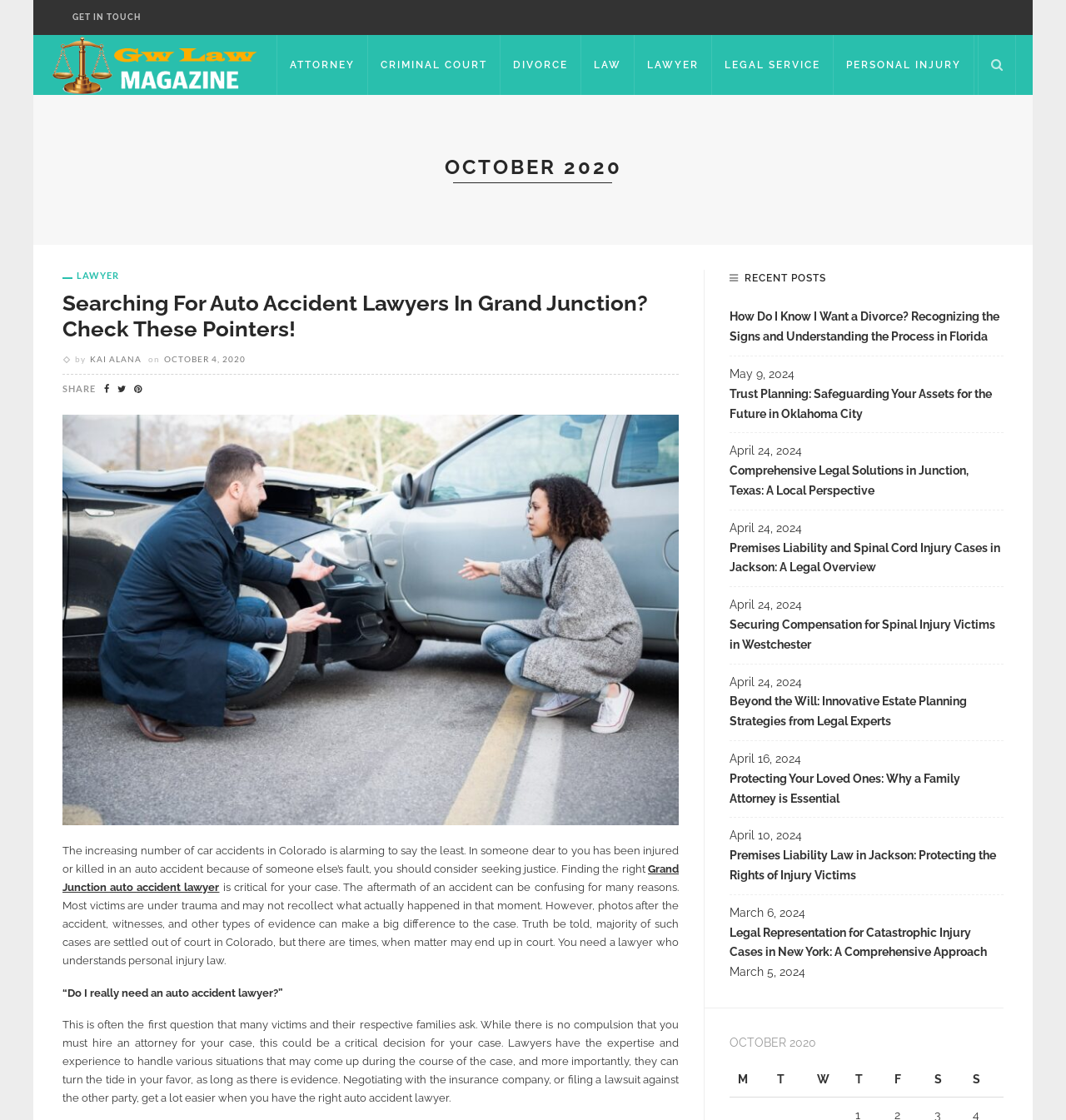Predict the bounding box coordinates of the UI element that matches this description: "Attorney". The coordinates should be in the format [left, top, right, bottom] with each value between 0 and 1.

[0.259, 0.031, 0.345, 0.085]